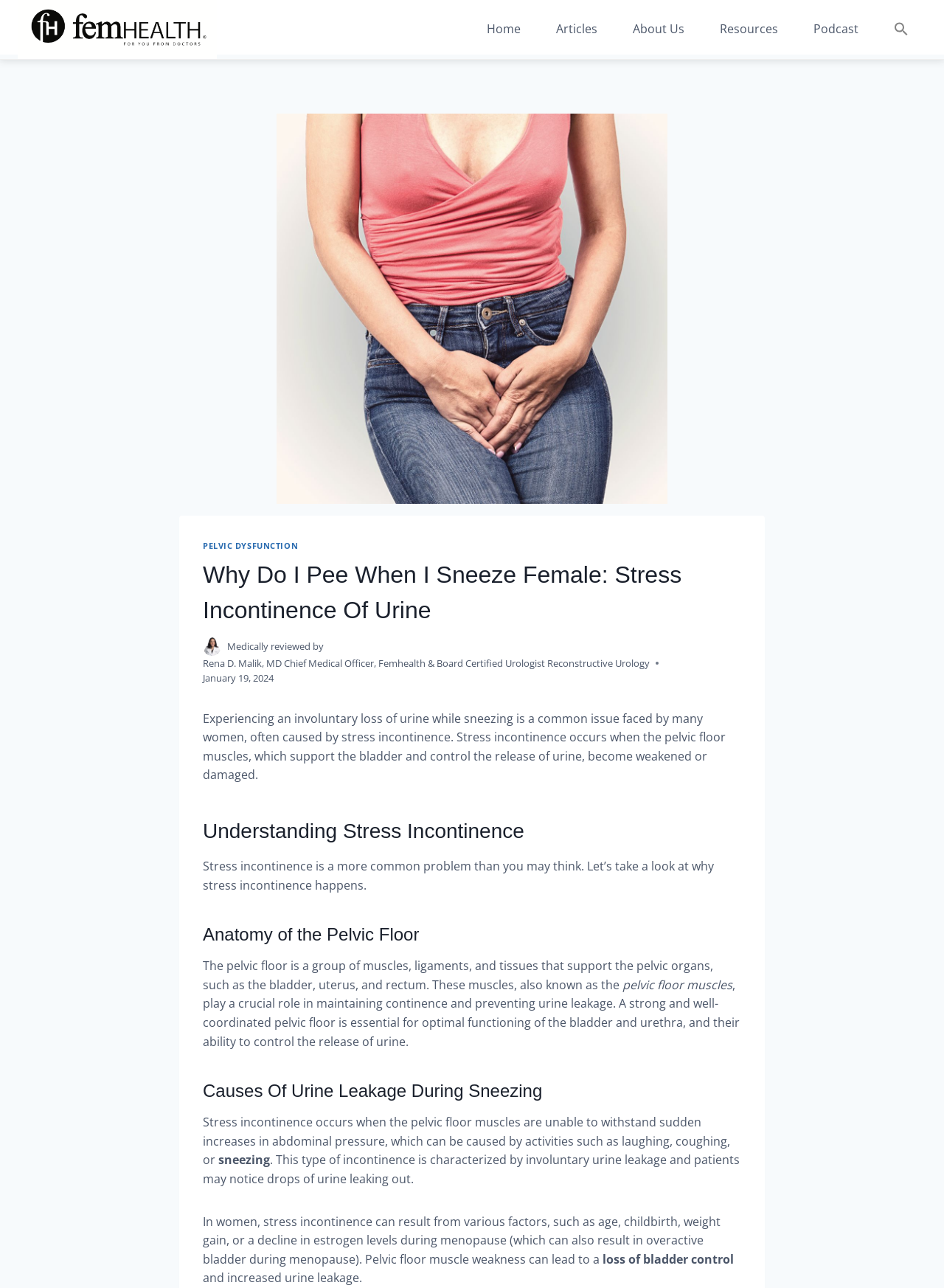How many navigation links are there?
Ensure your answer is thorough and detailed.

The navigation links can be found in the top navigation bar, which contains links to 'Home', 'Articles', 'About Us', 'Resources', and 'Podcast', making a total of 5 navigation links.